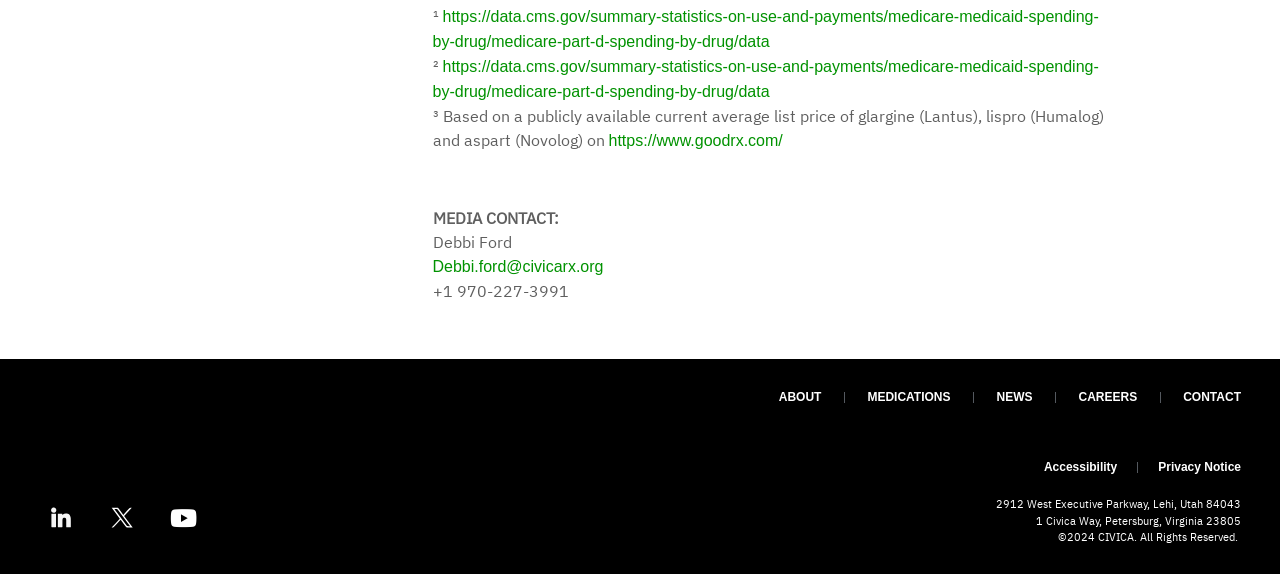Determine the bounding box coordinates of the section to be clicked to follow the instruction: "Go to the ABOUT page". The coordinates should be given as four float numbers between 0 and 1, formatted as [left, top, right, bottom].

[0.608, 0.677, 0.642, 0.708]